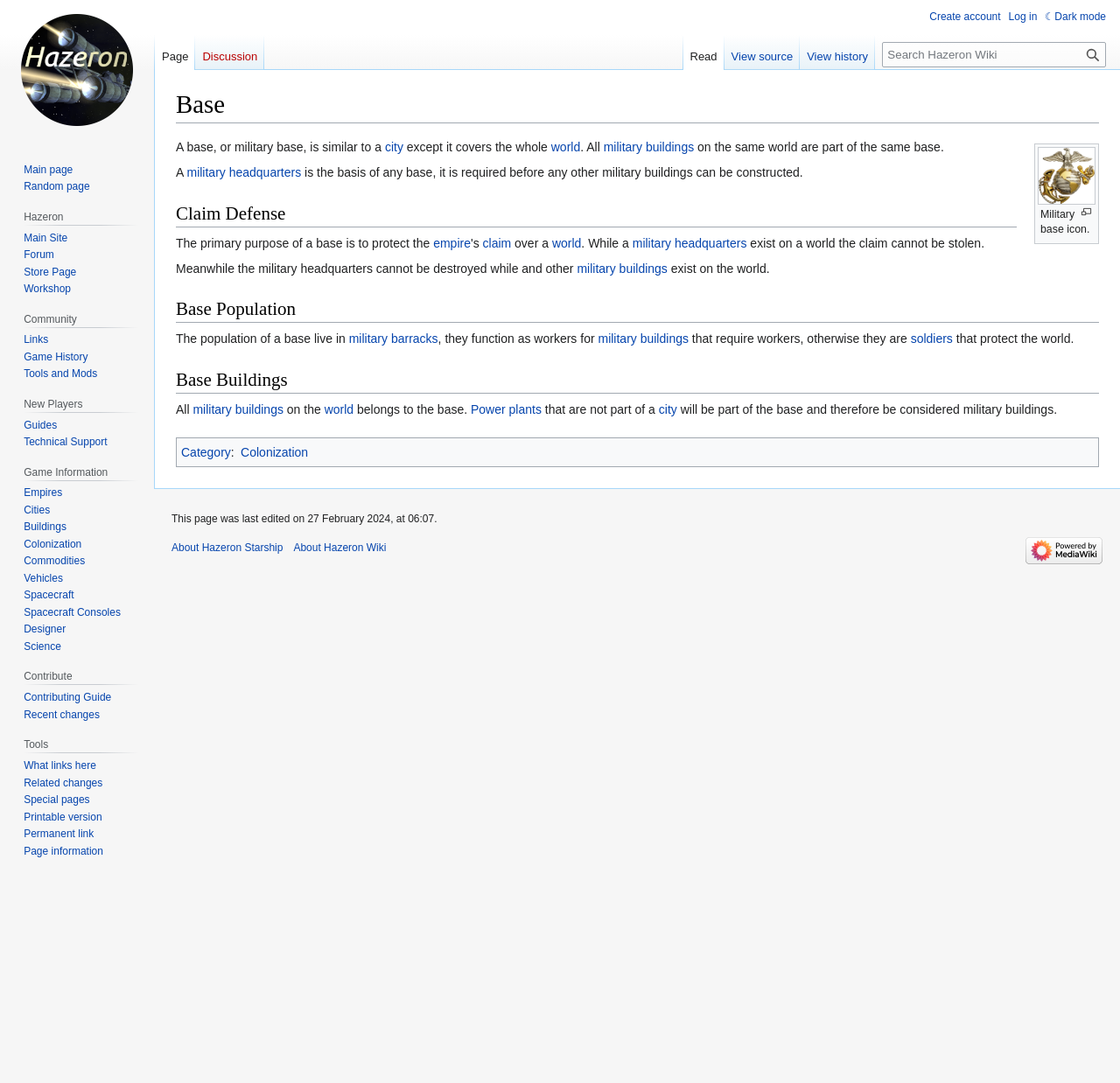What kind of buildings belong to a base?
Please provide a single word or phrase answer based on the image.

Military buildings